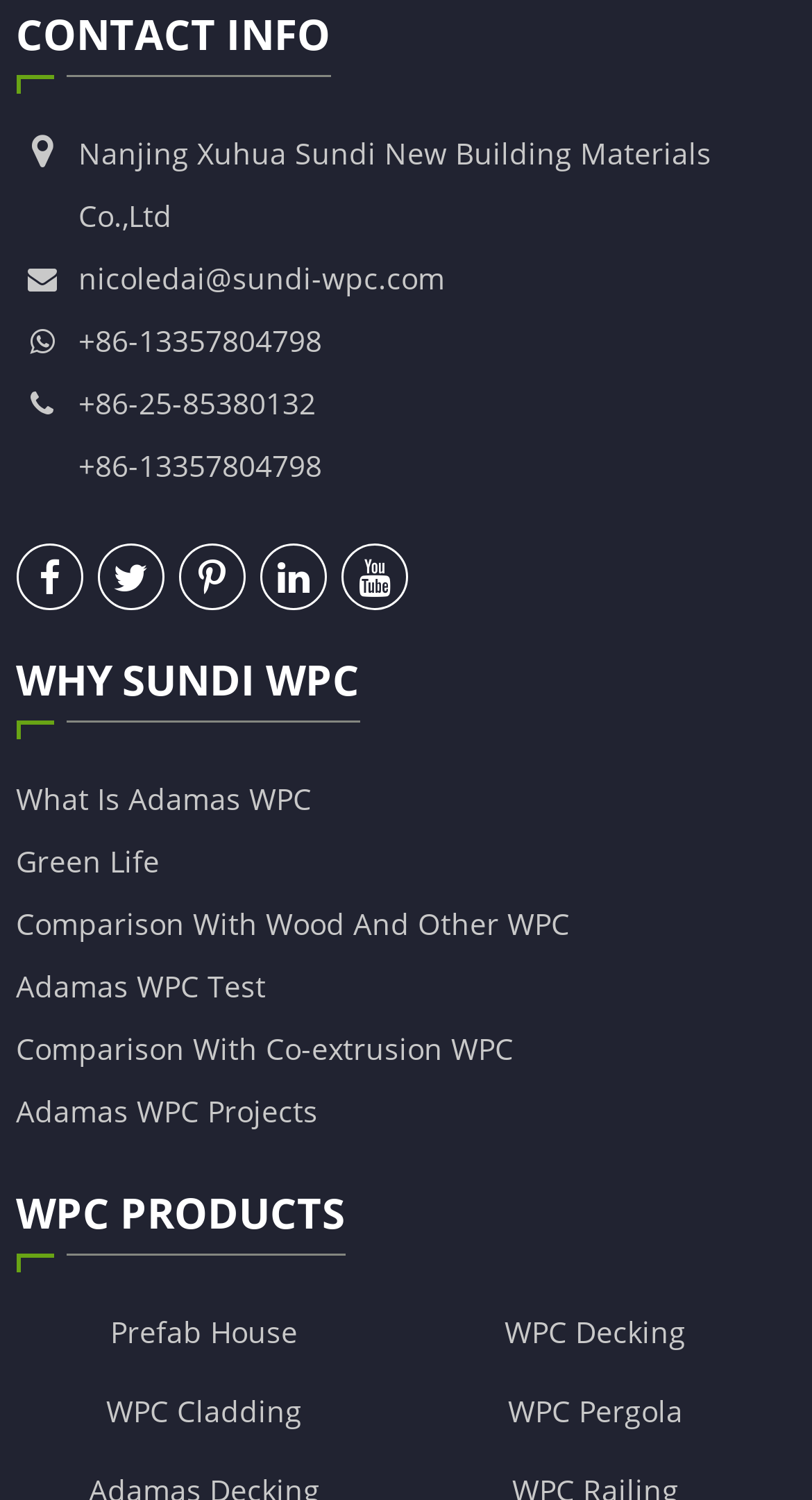Utilize the details in the image to give a detailed response to the question: What is the last WPC product listed?

The last WPC product listed can be found in the link element with the text 'WPC Pergola' which is located at the bottom of the webpage, below the 'WPC PRODUCTS' section.